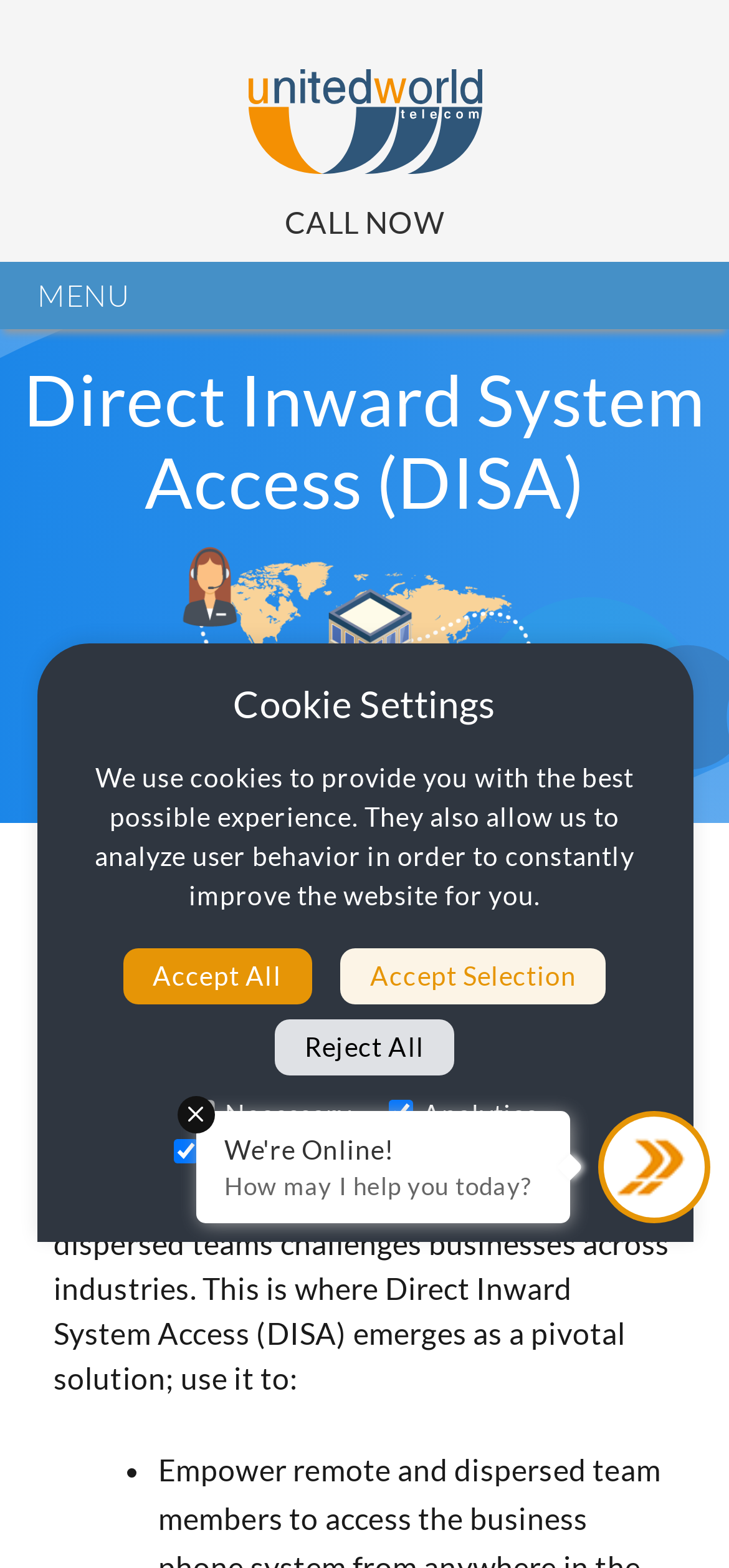Use a single word or phrase to answer the question:
What is the purpose of Direct Inward System Access?

To make calls using business phone number